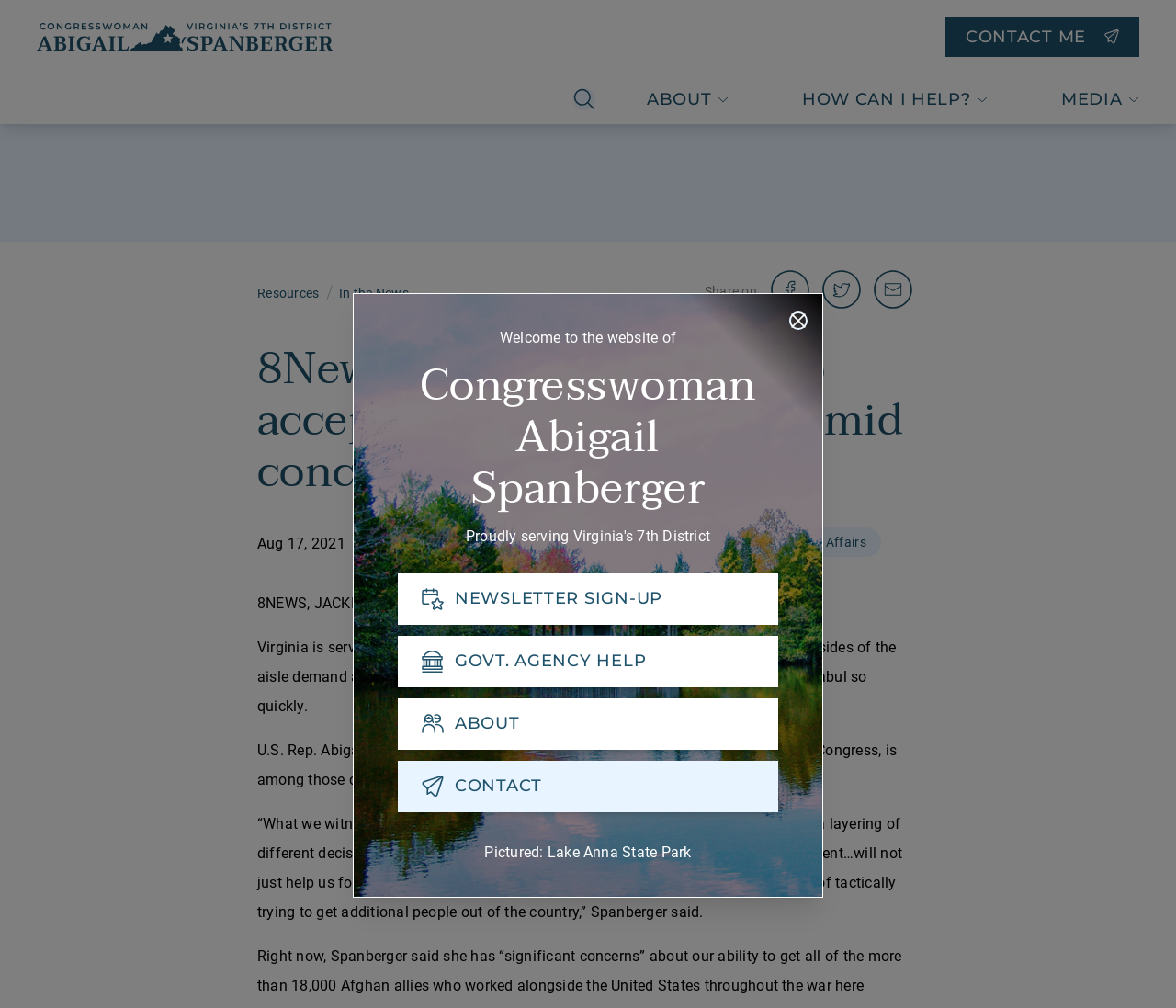Using the element description: "HOW CAN I HELP?", determine the bounding box coordinates. The coordinates should be in the format [left, top, right, bottom], with values between 0 and 1.

[0.651, 0.074, 0.871, 0.123]